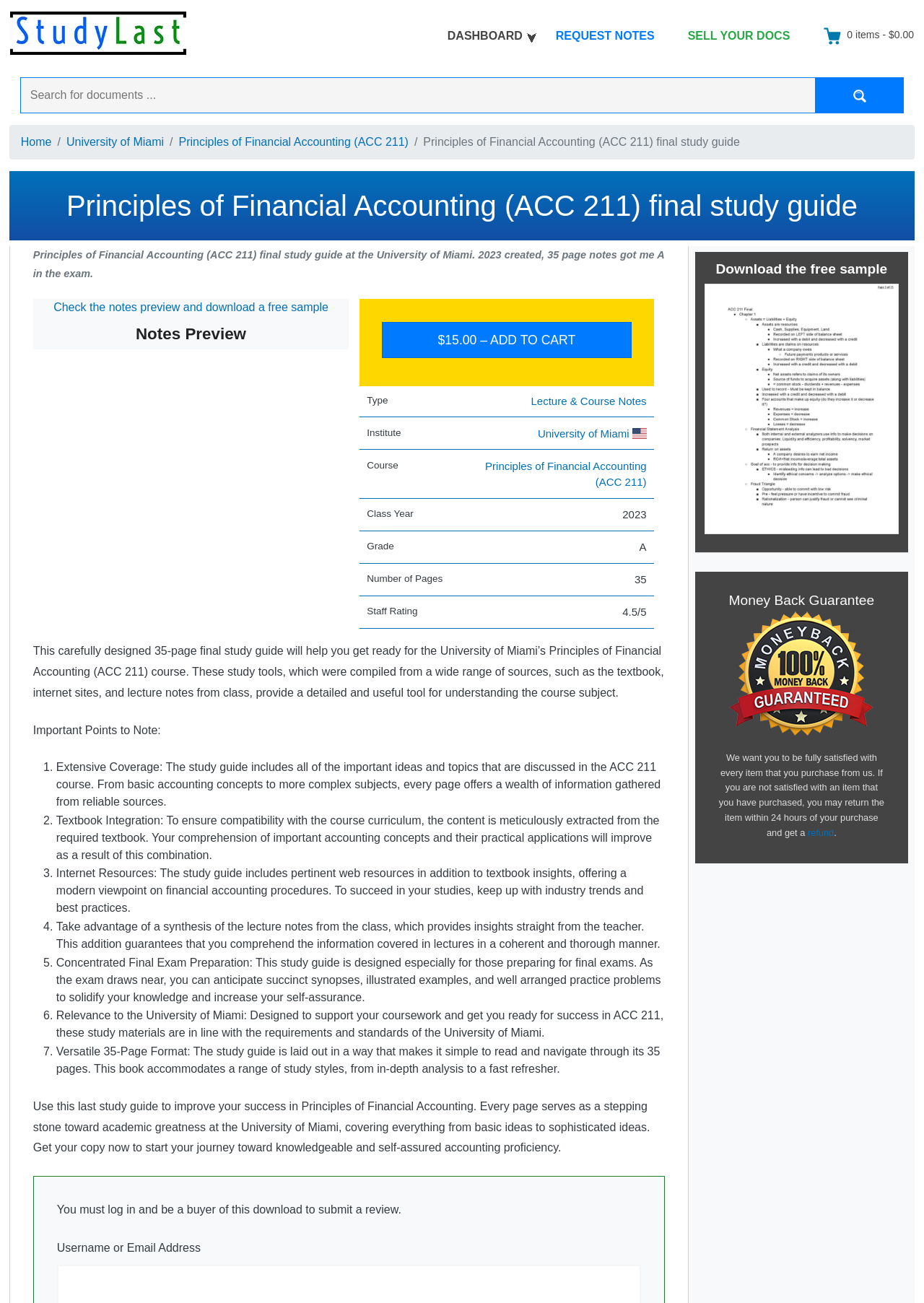Please locate the bounding box coordinates of the element that should be clicked to achieve the given instruction: "Submit a review".

[0.062, 0.953, 0.217, 0.962]